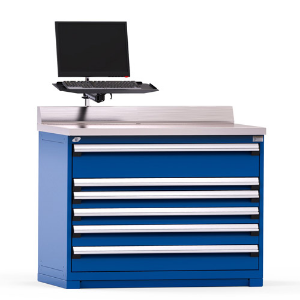Summarize the image with a detailed description that highlights all prominent details.

The image showcases a modern workstation featuring a sturdy blue cabinetry unit designed for efficient storage and organization. The workstation is equipped with a smooth, metallic tabletop, ideal for various tasks, and includes five spacious drawers for tools and components, ensuring everything remains organized and accessible. Above the workstation, a mounted monitor with a keyboard provides a functional workspace that integrates technology and ergonomics, making it suitable for professional environments where space and efficiency are paramount. This setup is particularly beneficial for businesses looking to improve their storage solutions and workspace ergonomics.